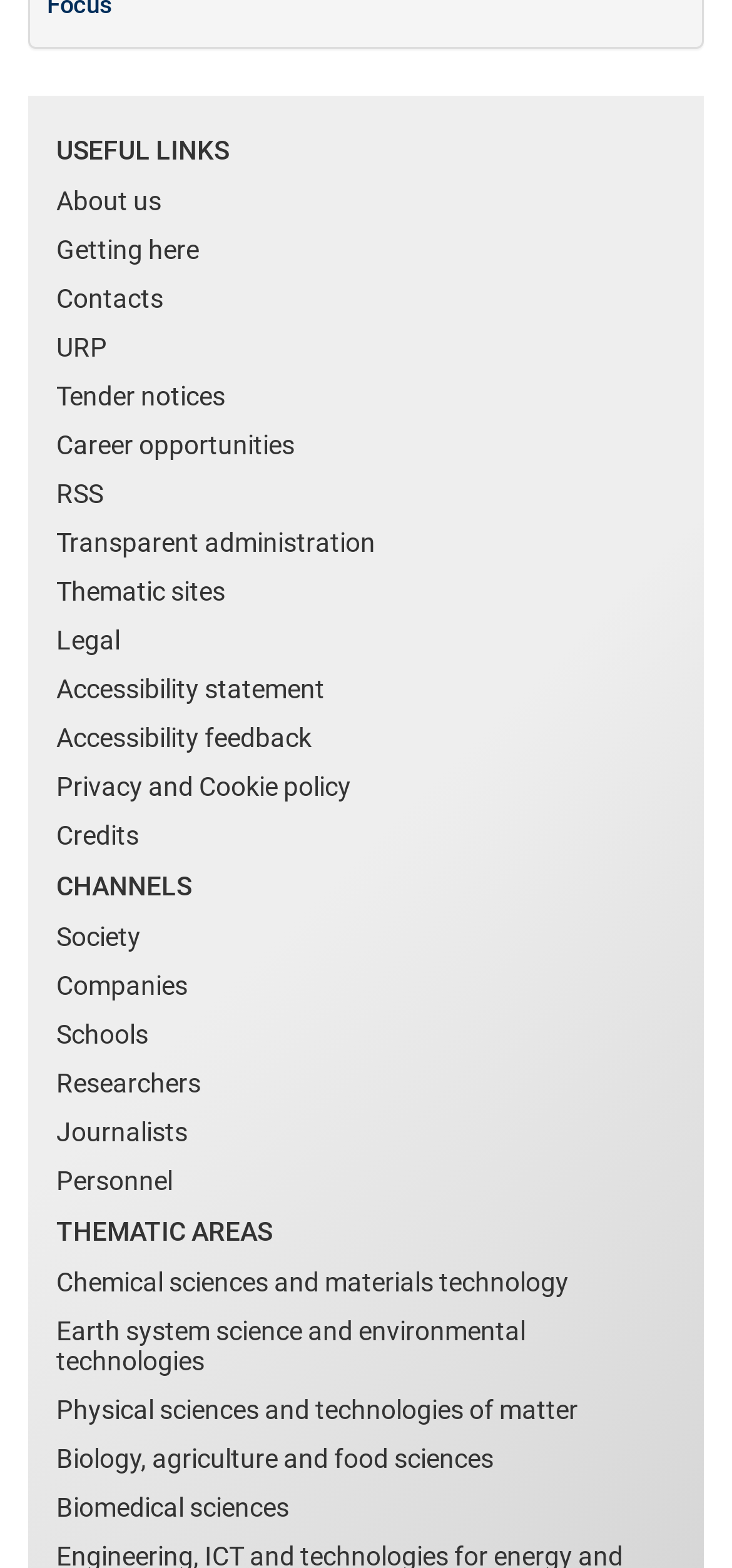Pinpoint the bounding box coordinates of the clickable element to carry out the following instruction: "Learn about Biomedical sciences."

[0.077, 0.946, 0.923, 0.977]